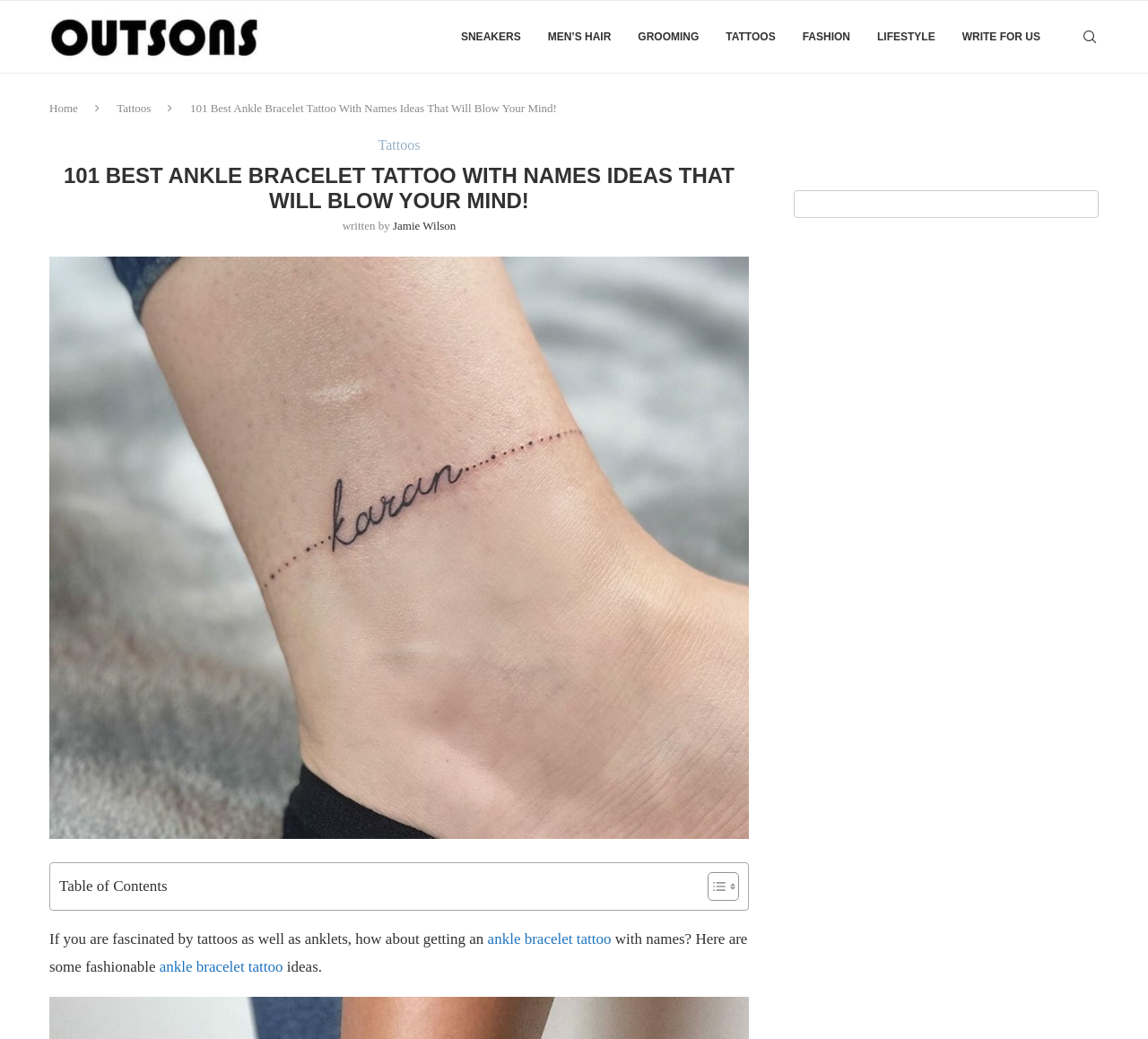Given the webpage screenshot and the description, determine the bounding box coordinates (top-left x, top-left y, bottom-right x, bottom-right y) that define the location of the UI element matching this description: Tattoos

[0.632, 0.001, 0.676, 0.07]